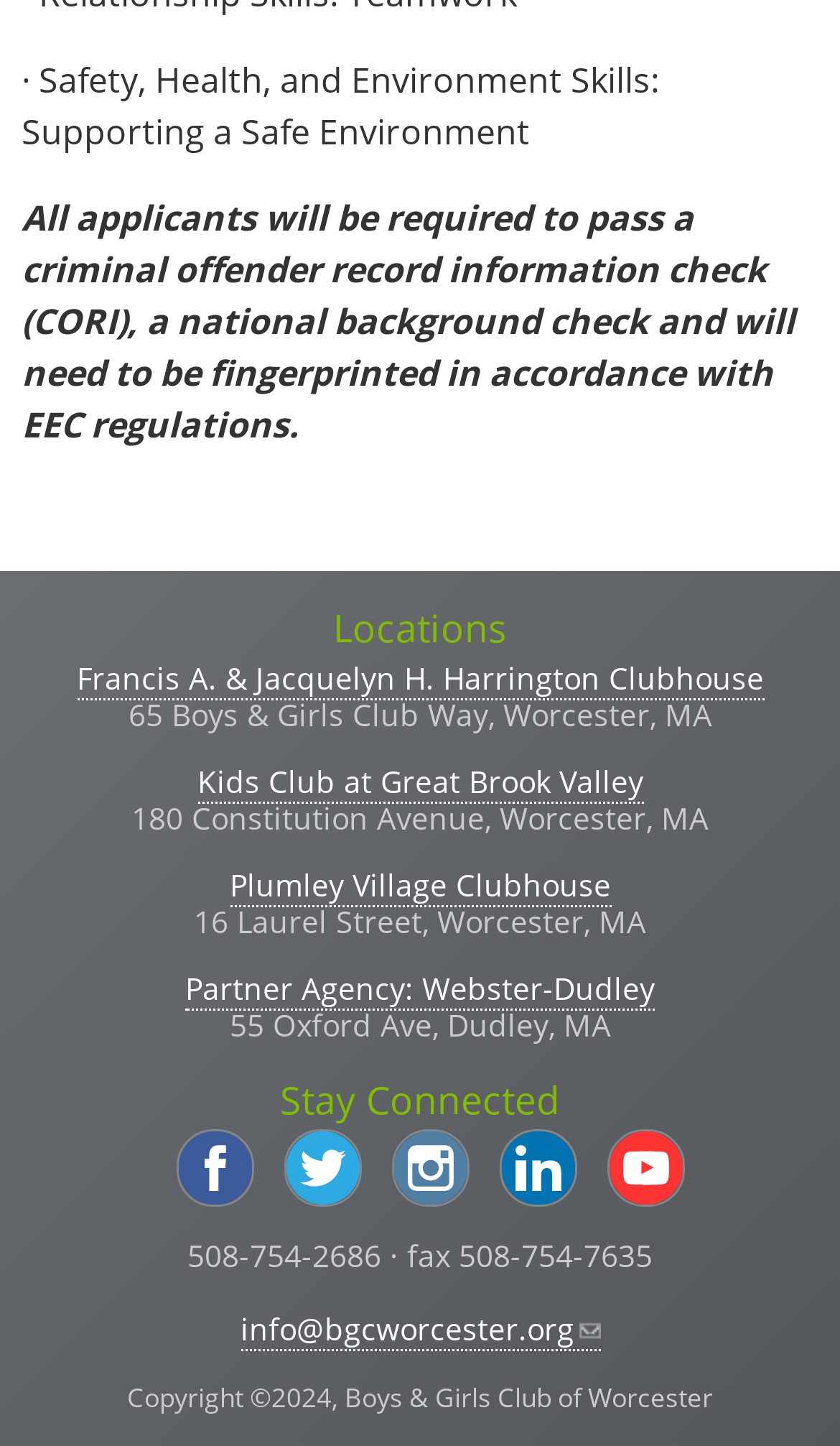Analyze the image and provide a detailed answer to the question: What is the address of the Kids Club at Great Brook Valley?

I found the answer by looking at the static text next to the link 'Kids Club at Great Brook Valley', which is '180 Constitution Avenue, Worcester, MA'.